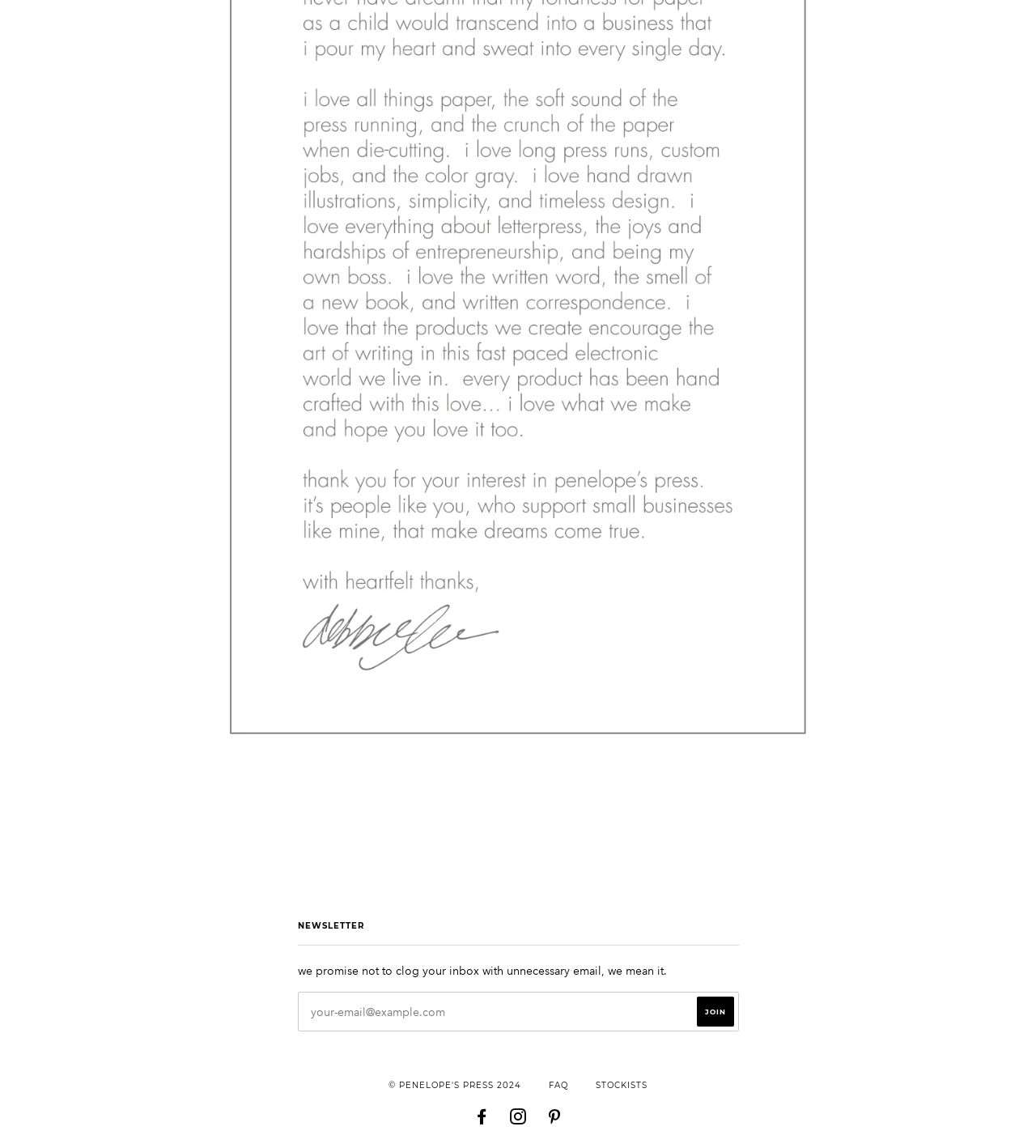What is the purpose of the newsletter?
Analyze the image and deliver a detailed answer to the question.

Based on the text 'we promise not to clog your inbox with unnecessary email, we mean it.' and the presence of a 'Join' button, it can be inferred that the newsletter is meant to provide updates to subscribers.